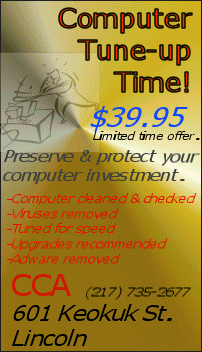Compose an extensive description of the image.

The image showcases an advertisement for a computer tune-up service, prominently displaying the title "Computer Tune-up Time!" at the top. Below this, it features a special promotional price of $39.95, marked as a "Limited time offer." The text outlines the key services included in the tune-up, such as cleaning and checking the computer, removing viruses, optimizing performance, recommending upgrades, and eliminating adware. The advertisement emphasizes the importance of preserving and protecting one’s computer investment. The bottom section includes the service provider's name, "CCA," along with their contact number and address, "601 Keokuk St., Lincoln." The design combines a professional aesthetic with eye-catching colors to attract potential customers.